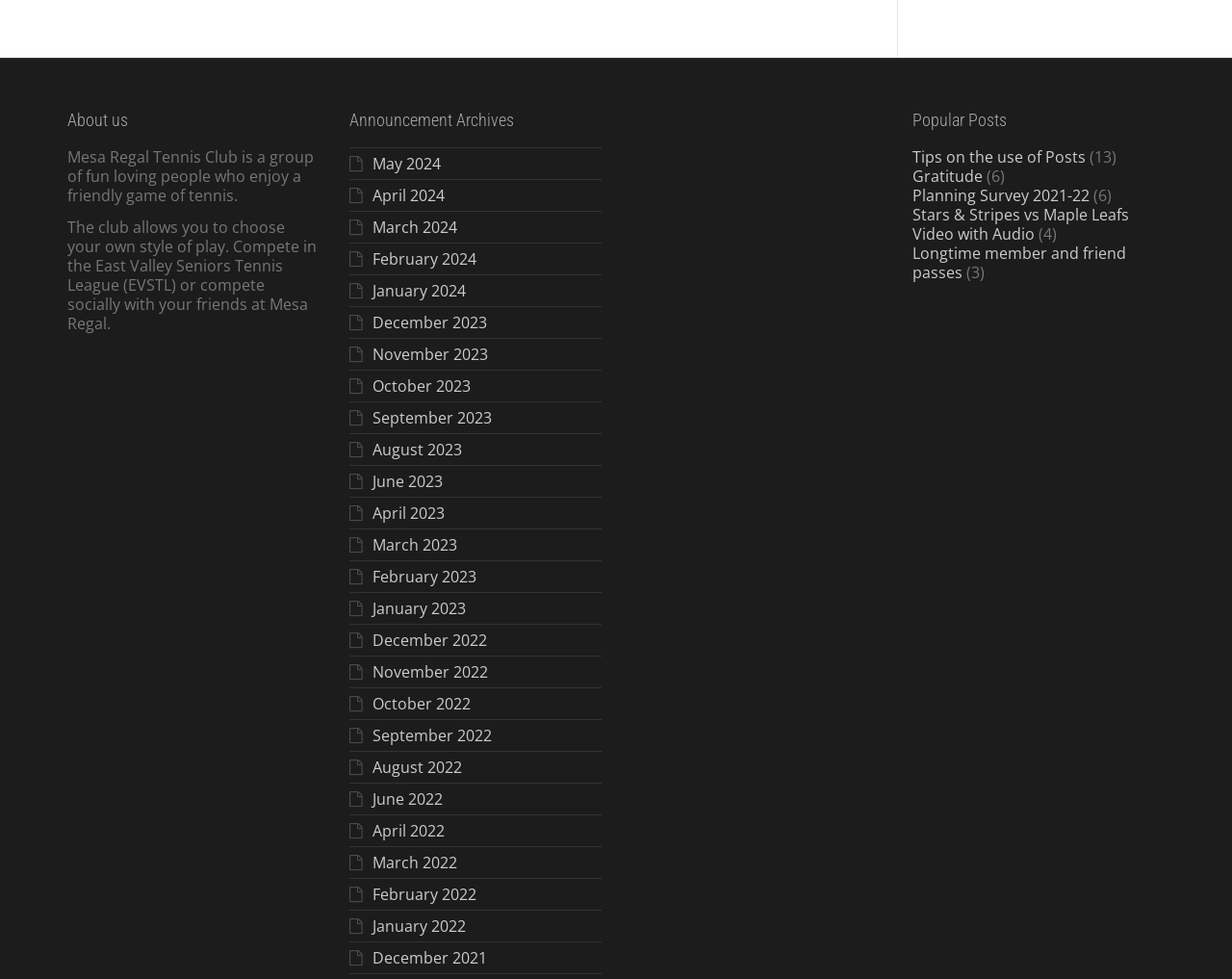Specify the bounding box coordinates of the area to click in order to follow the given instruction: "Learn about popular posts."

[0.74, 0.109, 0.945, 0.137]